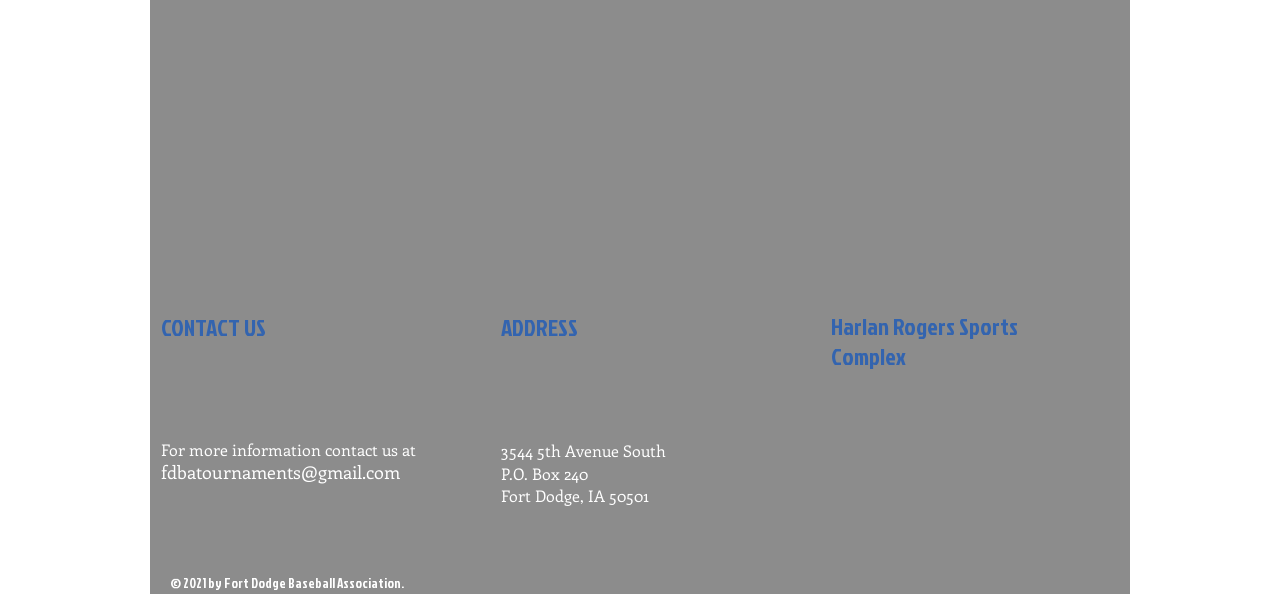Highlight the bounding box of the UI element that corresponds to this description: "aria-label="Facebook"".

[0.329, 0.531, 0.347, 0.57]